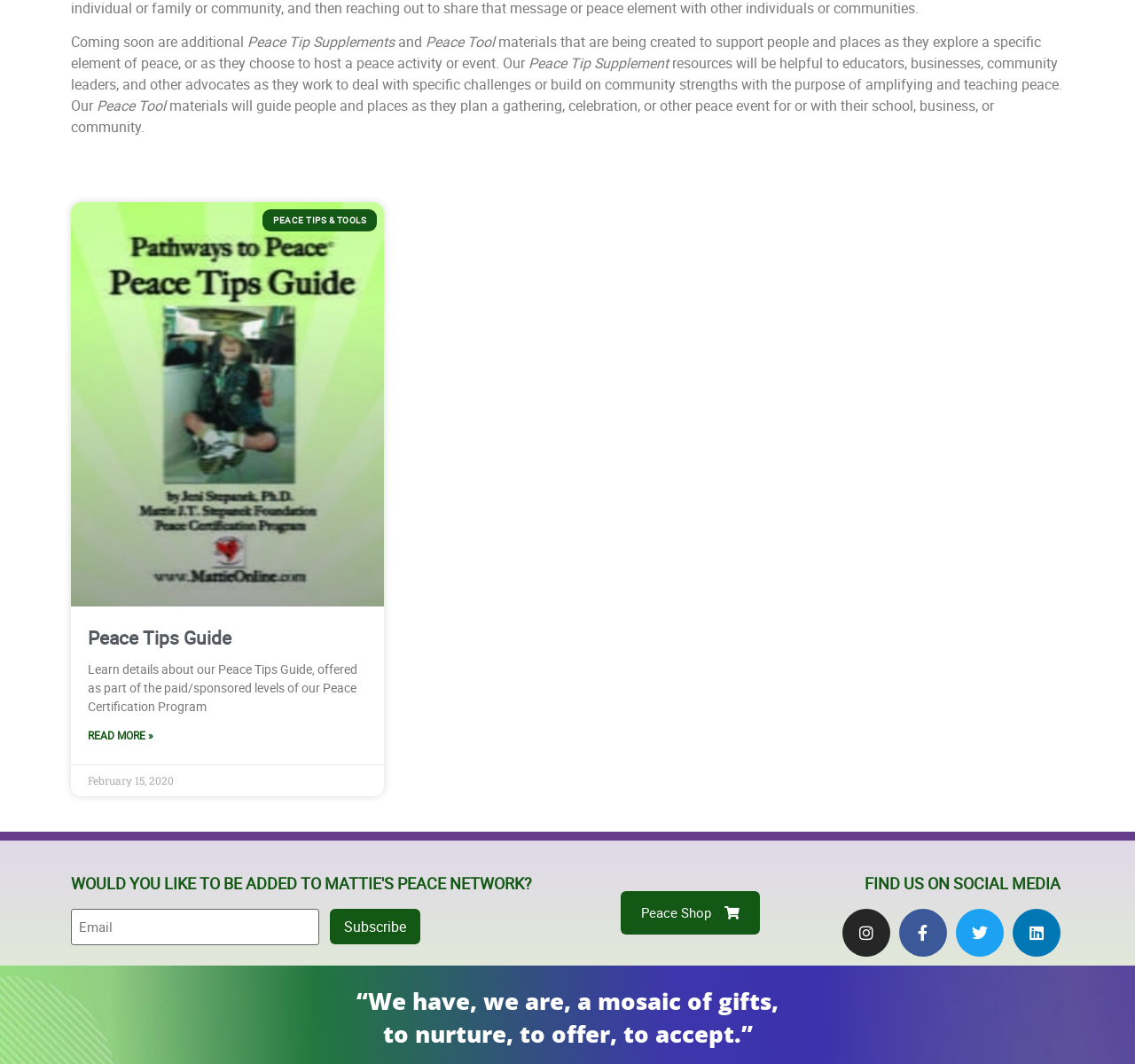Given the description "name="input_1" placeholder="Email"", provide the bounding box coordinates of the corresponding UI element.

[0.062, 0.854, 0.281, 0.888]